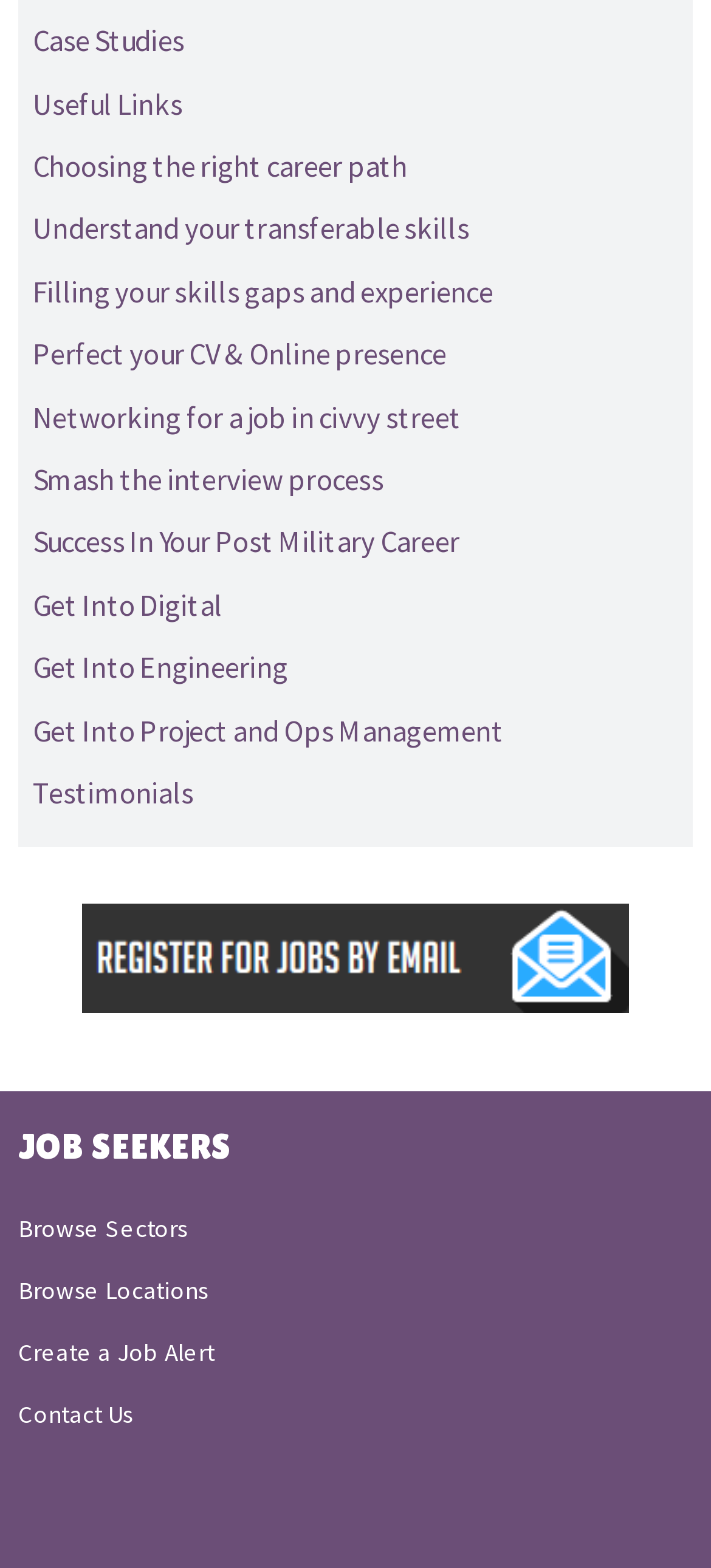What is the last link available for job seekers?
Based on the image, give a concise answer in the form of a single word or short phrase.

Contact Us